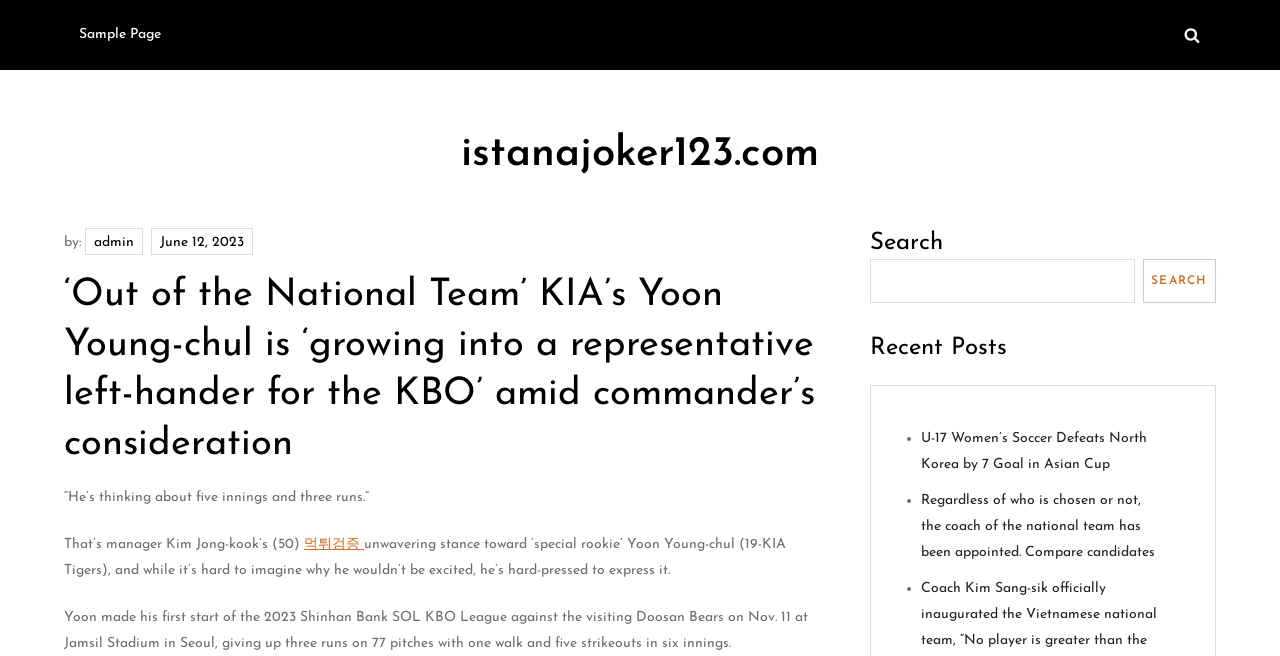Determine the bounding box coordinates of the element's region needed to click to follow the instruction: "Click on the 'Sample Page' link". Provide these coordinates as four float numbers between 0 and 1, formatted as [left, top, right, bottom].

[0.05, 0.0, 0.138, 0.107]